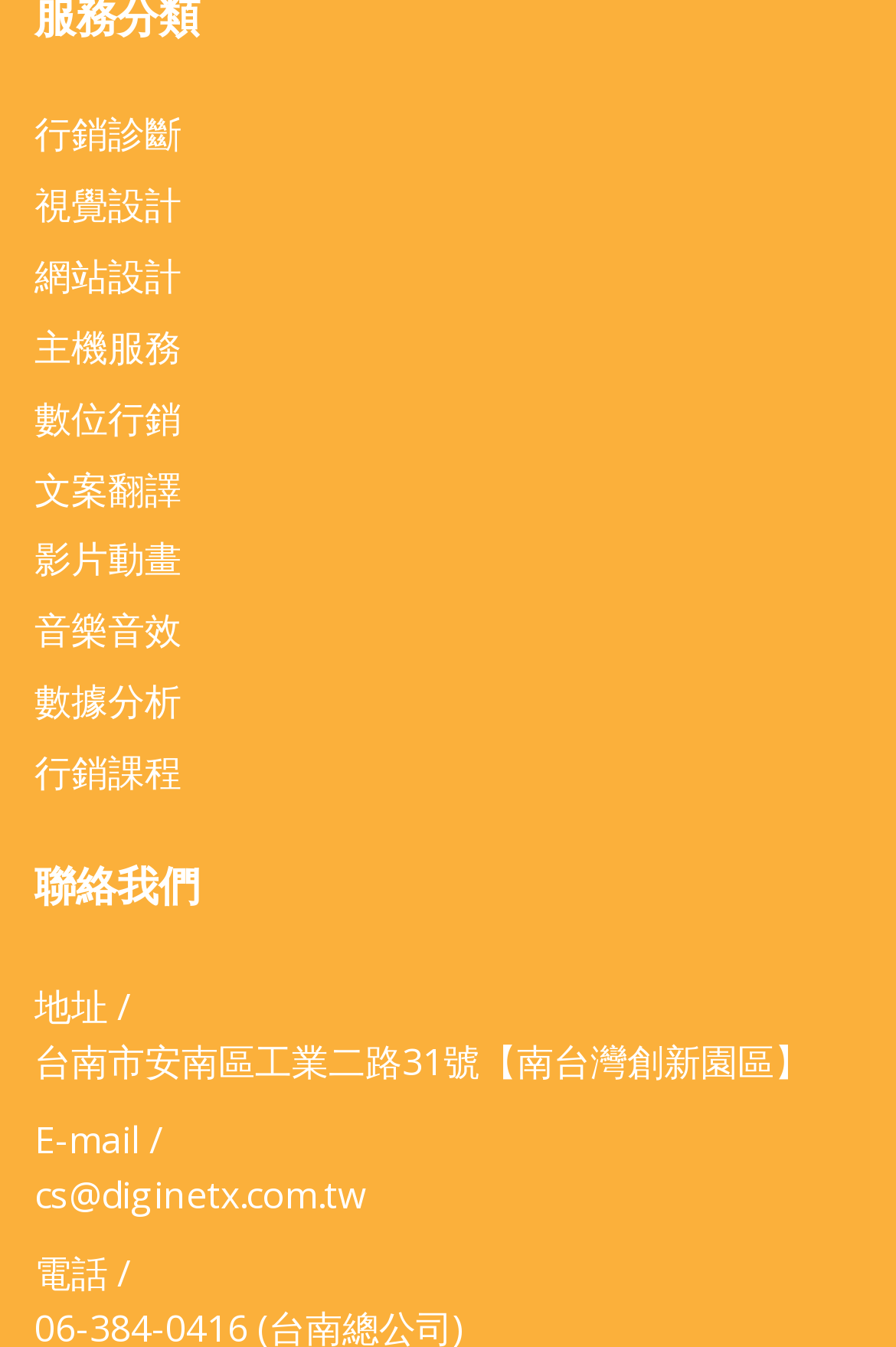Provide a brief response using a word or short phrase to this question:
What is the email address of the company?

cs@diginetx.com.tw